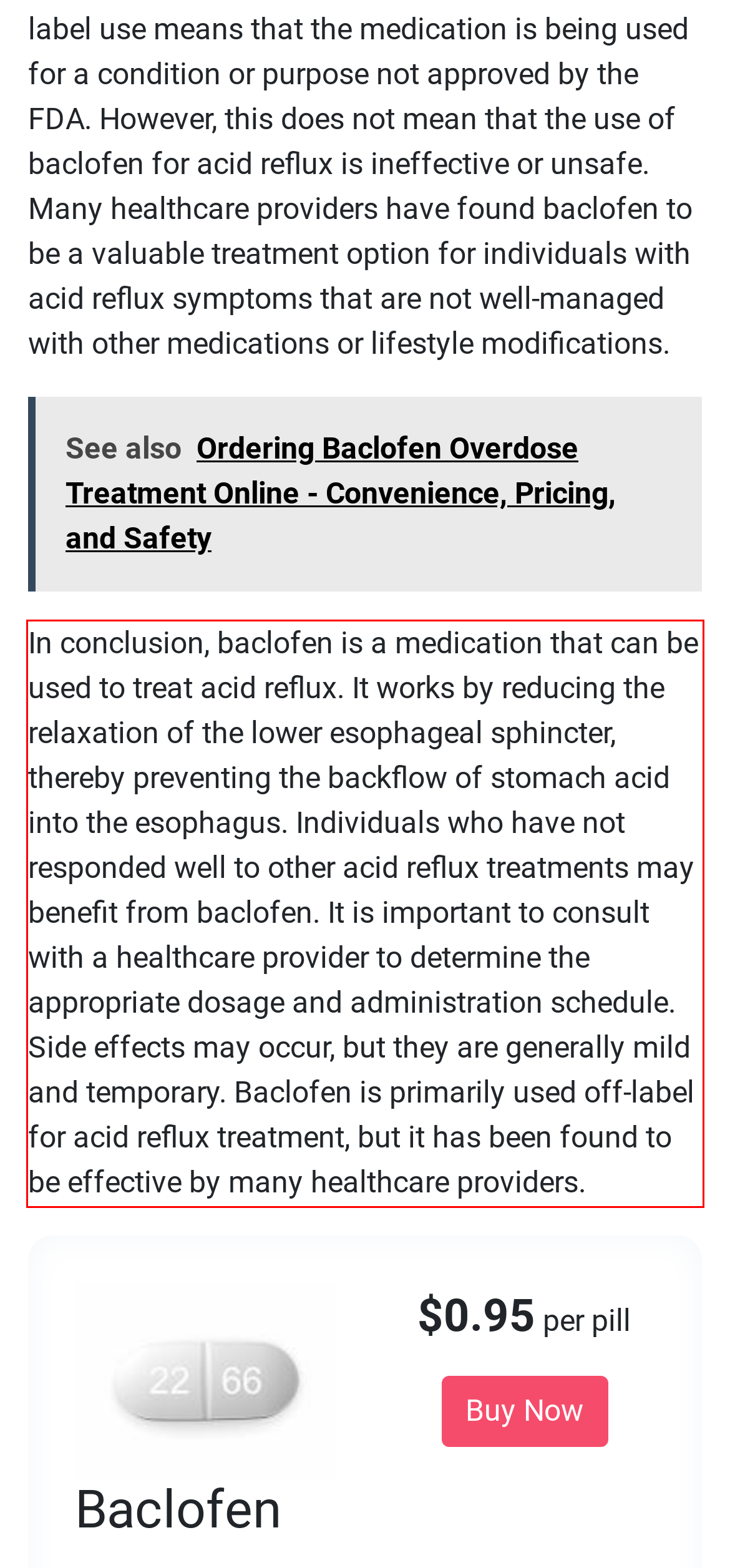Please look at the screenshot provided and find the red bounding box. Extract the text content contained within this bounding box.

In conclusion, baclofen is a medication that can be used to treat acid reflux. It works by reducing the relaxation of the lower esophageal sphincter, thereby preventing the backflow of stomach acid into the esophagus. Individuals who have not responded well to other acid reflux treatments may benefit from baclofen. It is important to consult with a healthcare provider to determine the appropriate dosage and administration schedule. Side effects may occur, but they are generally mild and temporary. Baclofen is primarily used off-label for acid reflux treatment, but it has been found to be effective by many healthcare providers.